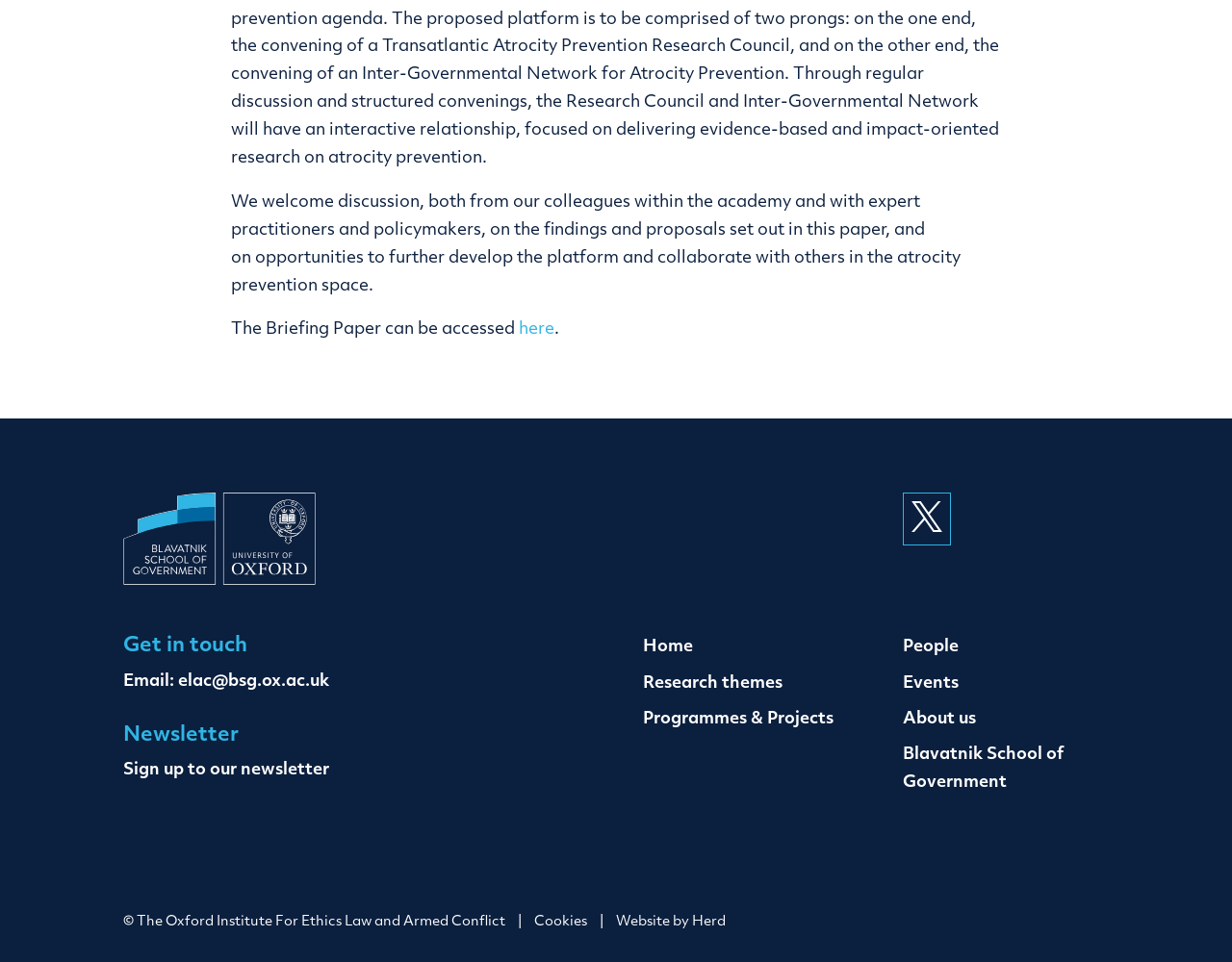Please answer the following query using a single word or phrase: 
Where is the 'Newsletter' section located?

Top-left